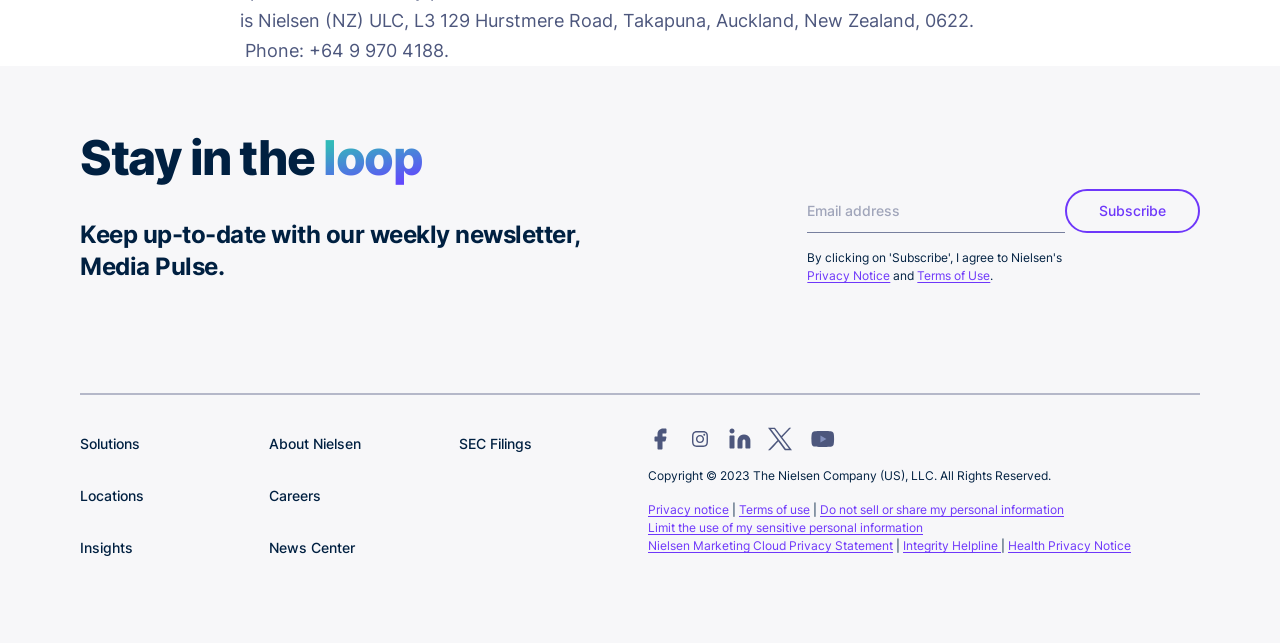Predict the bounding box for the UI component with the following description: "Health Privacy Notice".

[0.788, 0.837, 0.884, 0.861]